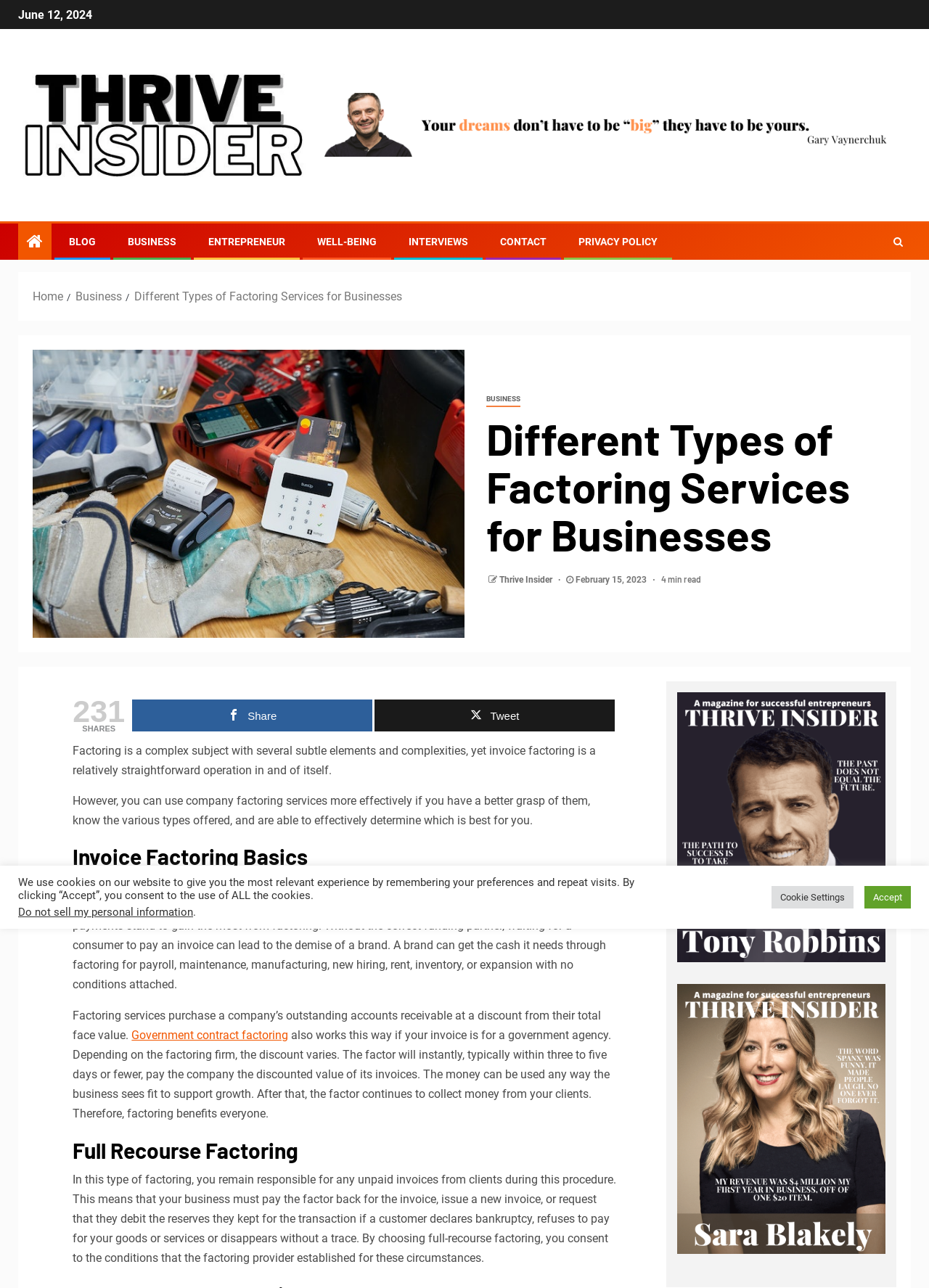What is the purpose of invoice factoring?
Carefully analyze the image and provide a detailed answer to the question.

I inferred the purpose of invoice factoring by reading the static text element with the content 'A company might employ invoice factoring as a finance solution when it encounters a cash shortage for whatever cause.' located at the coordinates [0.078, 0.682, 0.345, 0.693]. This suggests that invoice factoring is used to get cash for unpaid invoices.